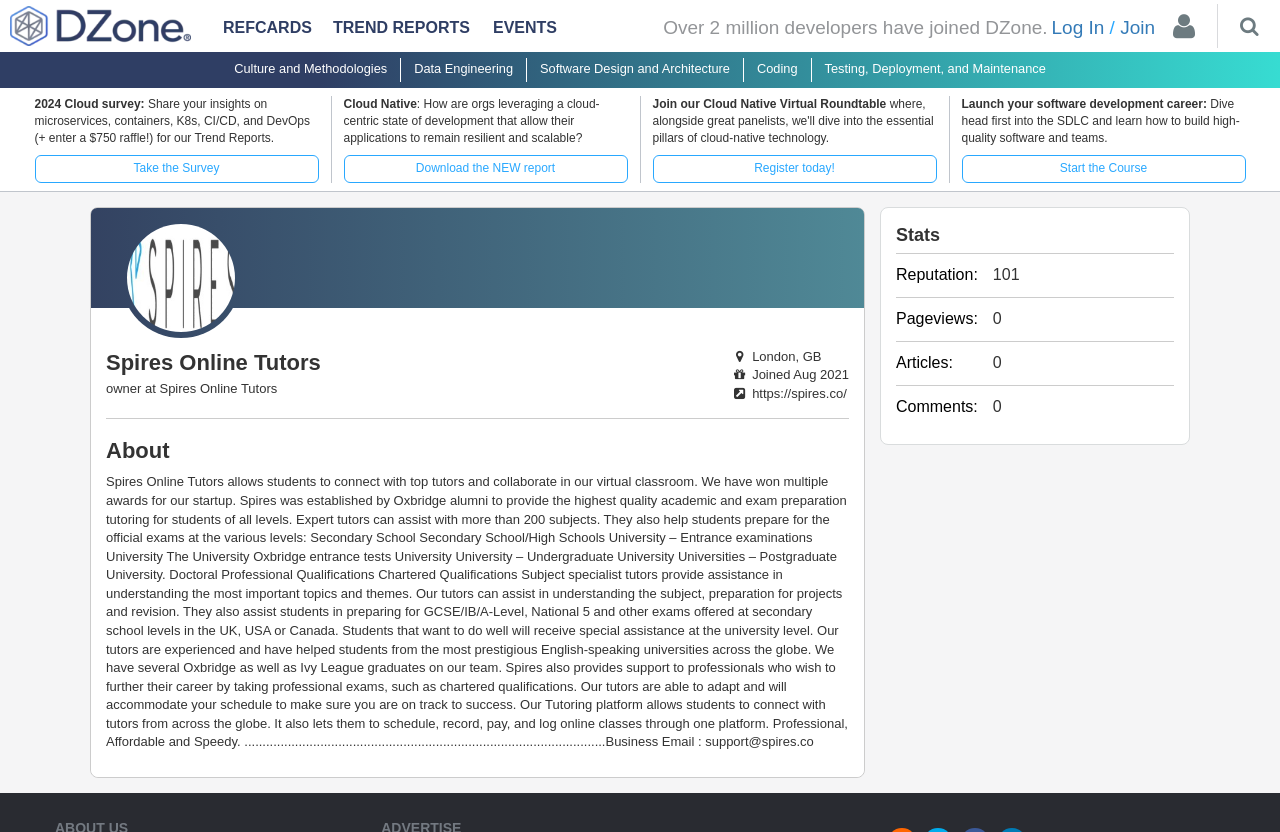Answer this question using a single word or a brief phrase:
What is the purpose of the virtual classroom?

for students to connect with top tutors